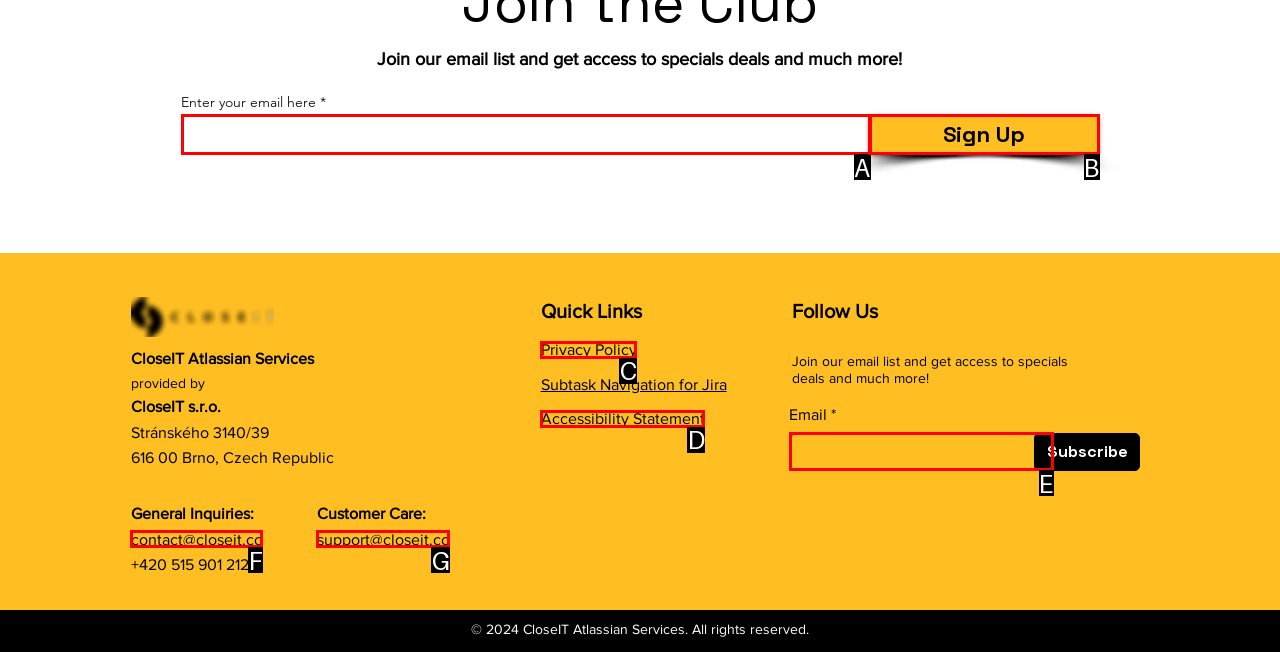From the provided choices, determine which option matches the description: name="email" placeholder="". Respond with the letter of the correct choice directly.

E